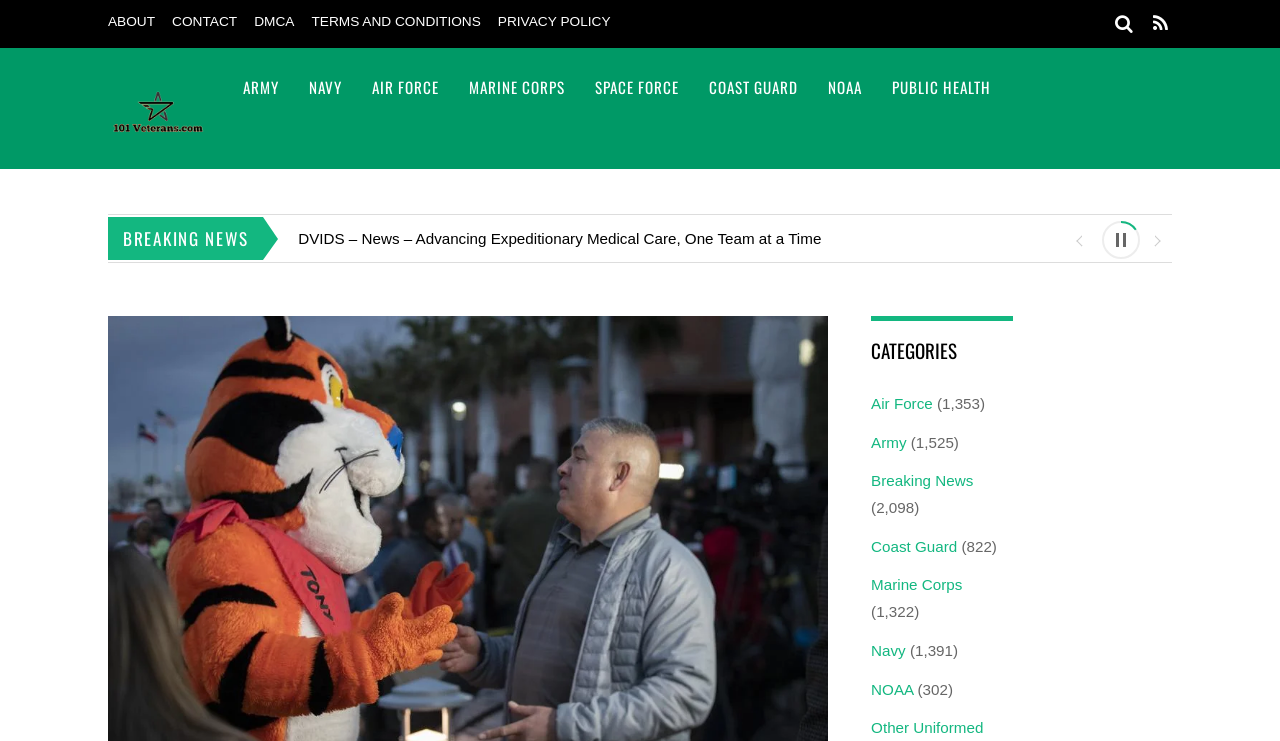Determine the bounding box for the UI element as described: "name="name" placeholder="Name"". The coordinates should be represented as four float numbers between 0 and 1, formatted as [left, top, right, bottom].

None